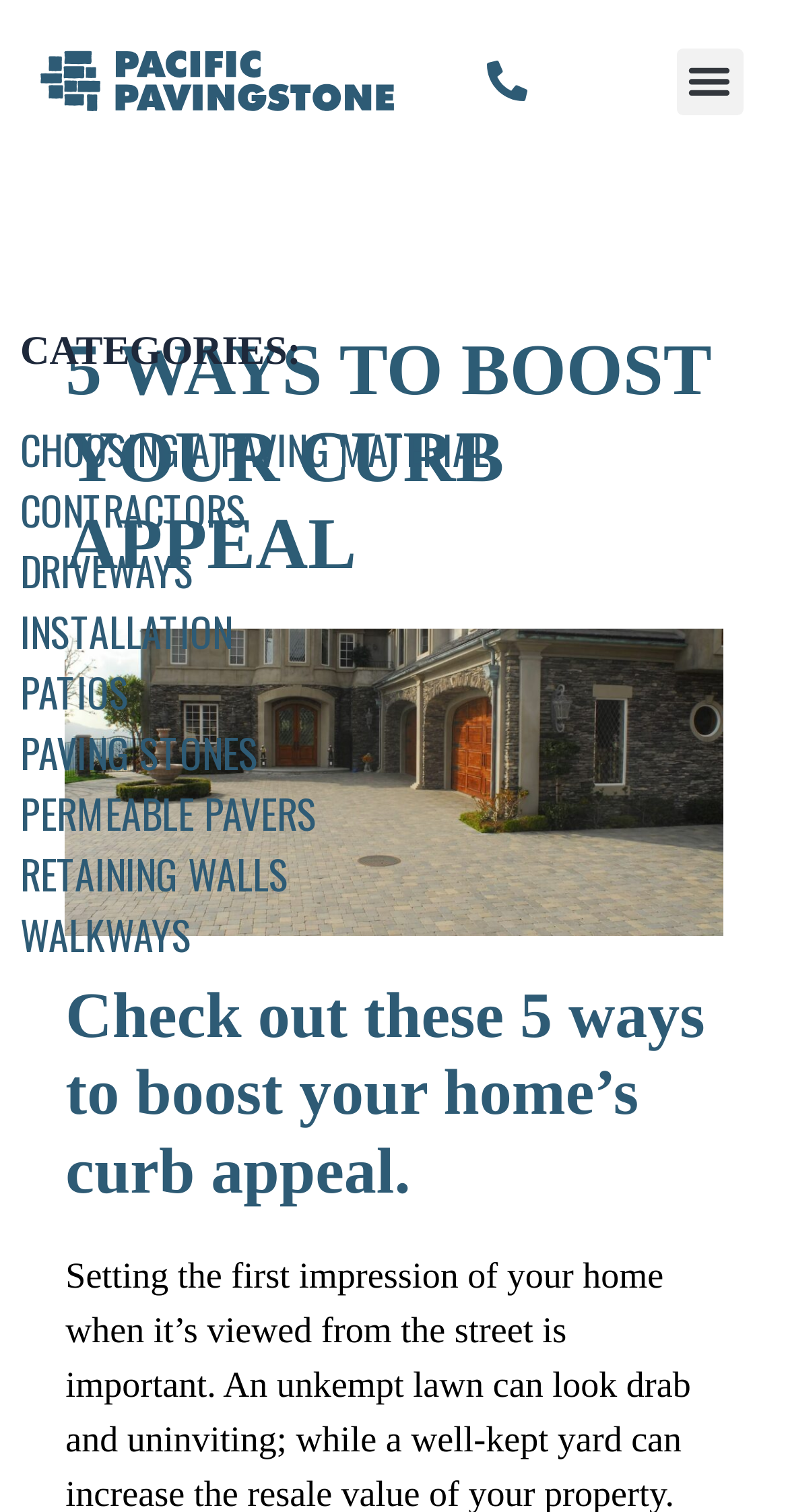Predict the bounding box of the UI element based on this description: "Paving Stones".

[0.026, 0.477, 0.328, 0.517]